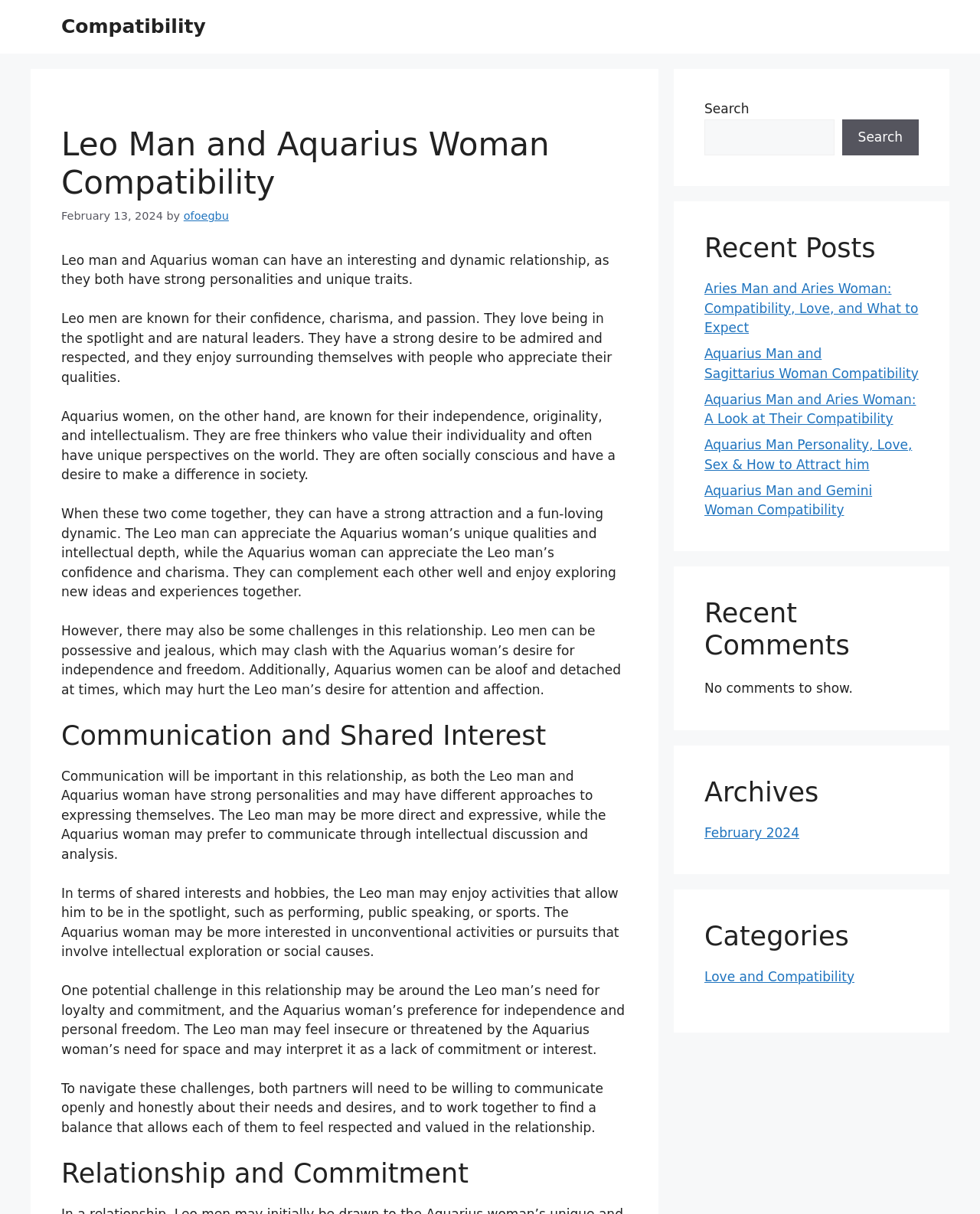Offer a comprehensive description of the webpage’s content and structure.

The webpage is about the compatibility between a Leo man and an Aquarius woman. At the top, there is a banner with a link to the site's compatibility page. Below the banner, there is a heading that displays the title "Leo Man and Aquarius Woman Compatibility" along with the date "February 13, 2024" and the author's name "ofoegbu".

The main content of the page is divided into sections, each discussing a different aspect of the compatibility between Leo men and Aquarius women. The first section describes the personalities of Leo men and Aquarius women, highlighting their strengths and weaknesses. The second section discusses the potential challenges in their relationship, such as the Leo man's need for attention and the Aquarius woman's desire for independence.

The third section focuses on communication and shared interests, explaining how the Leo man and Aquarius woman can complement each other's strengths and weaknesses. The fourth section discusses the importance of commitment and loyalty in their relationship, highlighting the potential challenges that may arise.

On the right side of the page, there are several complementary sections. One section displays a search bar with a button to search the site. Below the search bar, there is a section titled "Recent Posts" that lists several links to other articles on the site, including compatibility guides for other zodiac signs.

Further down, there are sections titled "Recent Comments" and "Archives", which appear to be empty. Finally, there is a section titled "Categories" that lists a single link to the "Love and Compatibility" category.